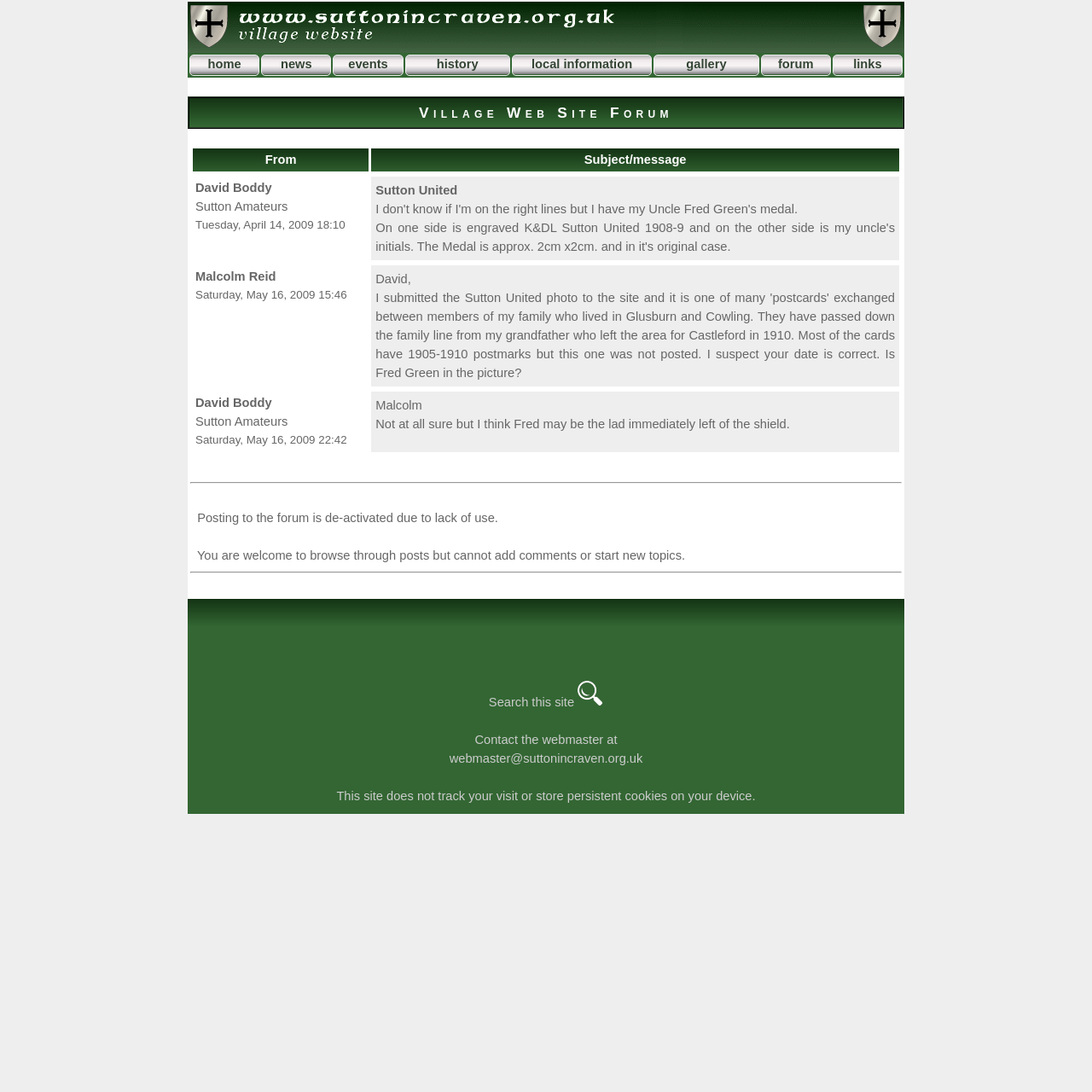Can you provide the bounding box coordinates for the element that should be clicked to implement the instruction: "click home"?

[0.173, 0.05, 0.238, 0.069]